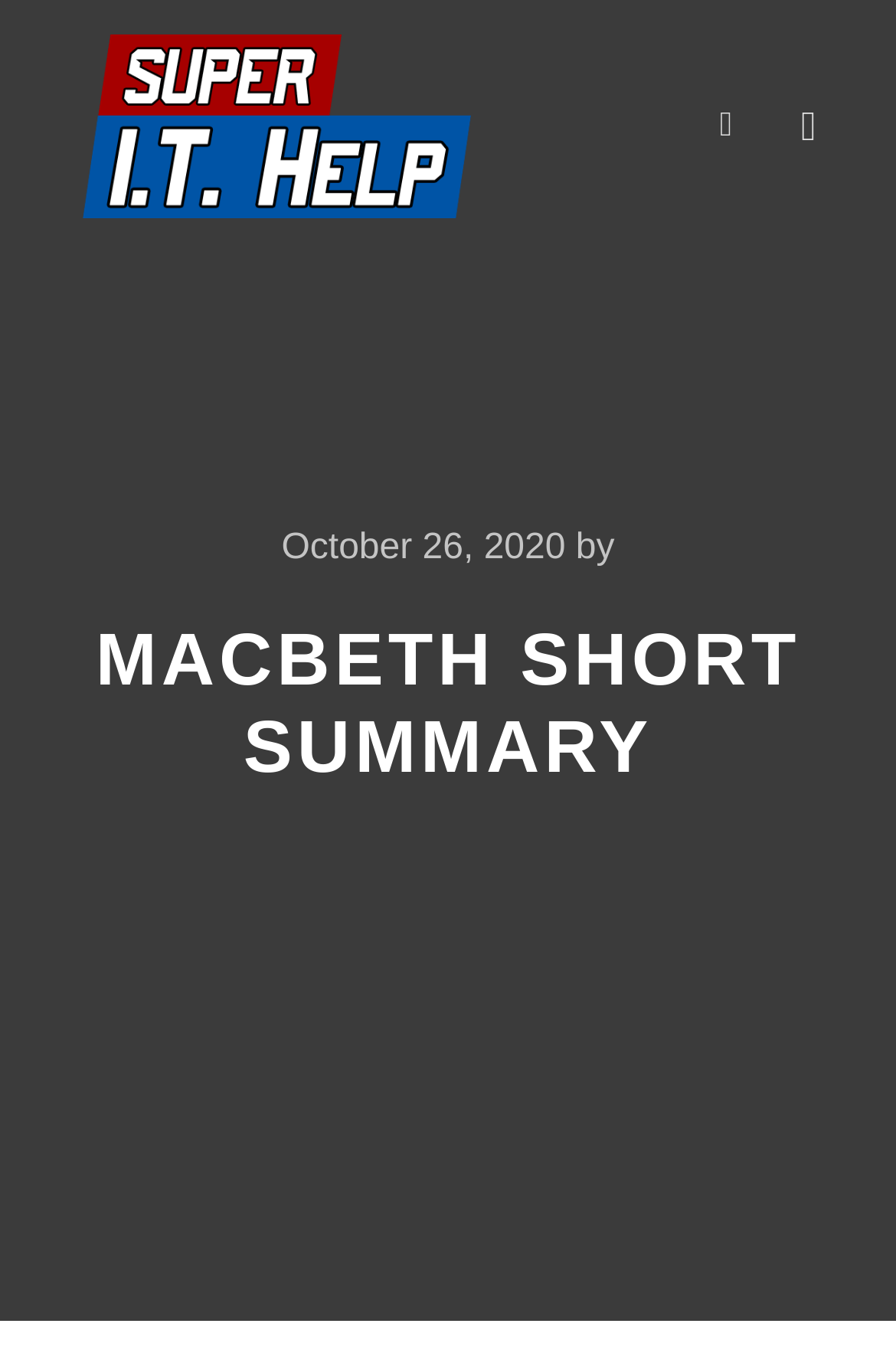Answer in one word or a short phrase: 
What is the text next to the date?

by